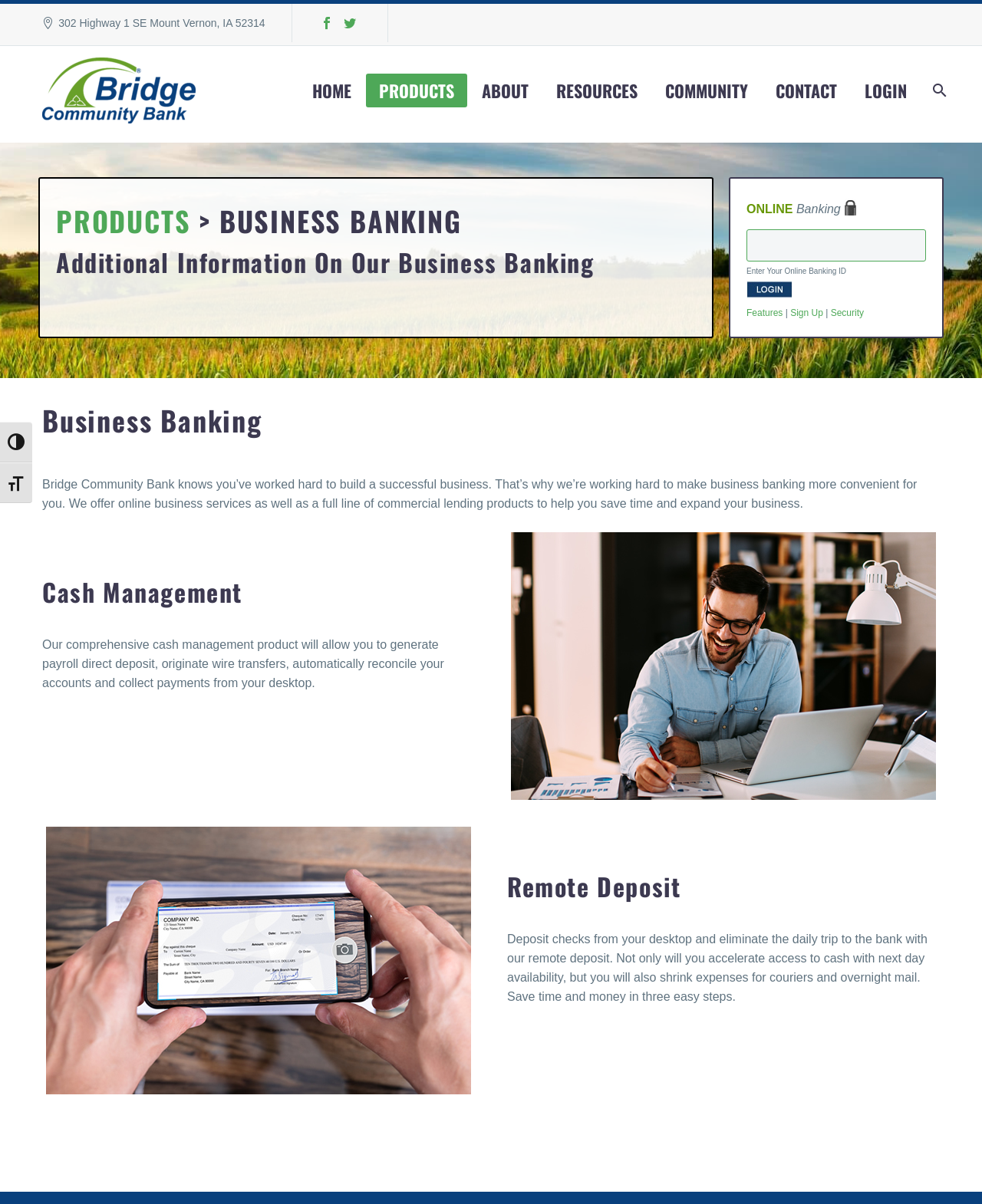Generate the text content of the main headline of the webpage.

PRODUCTS > BUSINESS BANKING